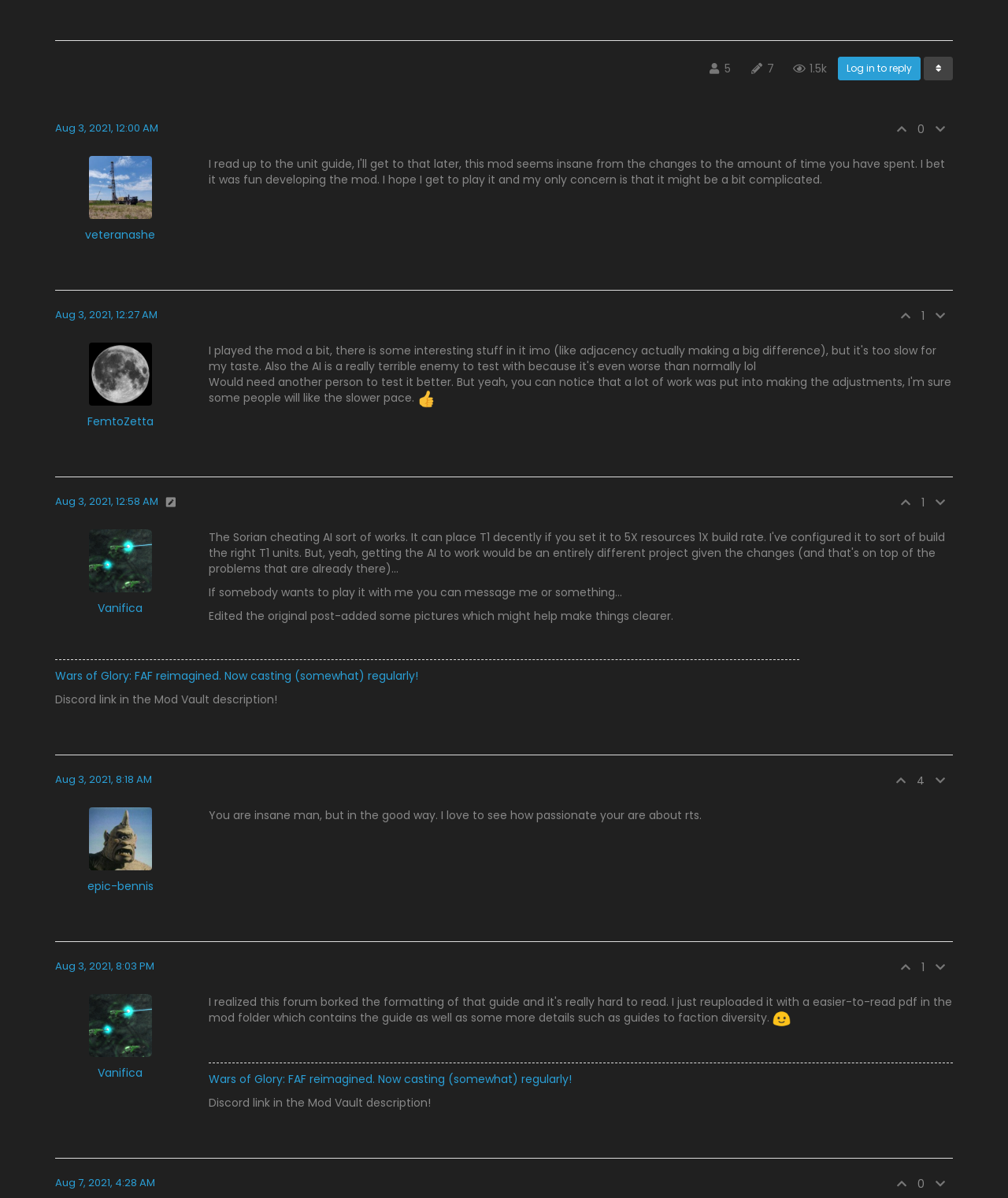Please provide a brief answer to the following inquiry using a single word or phrase:
How many views does the post 'Wars of Glory: FAF reimagined. Now casting (somewhat) regularly!' have?

1.5k